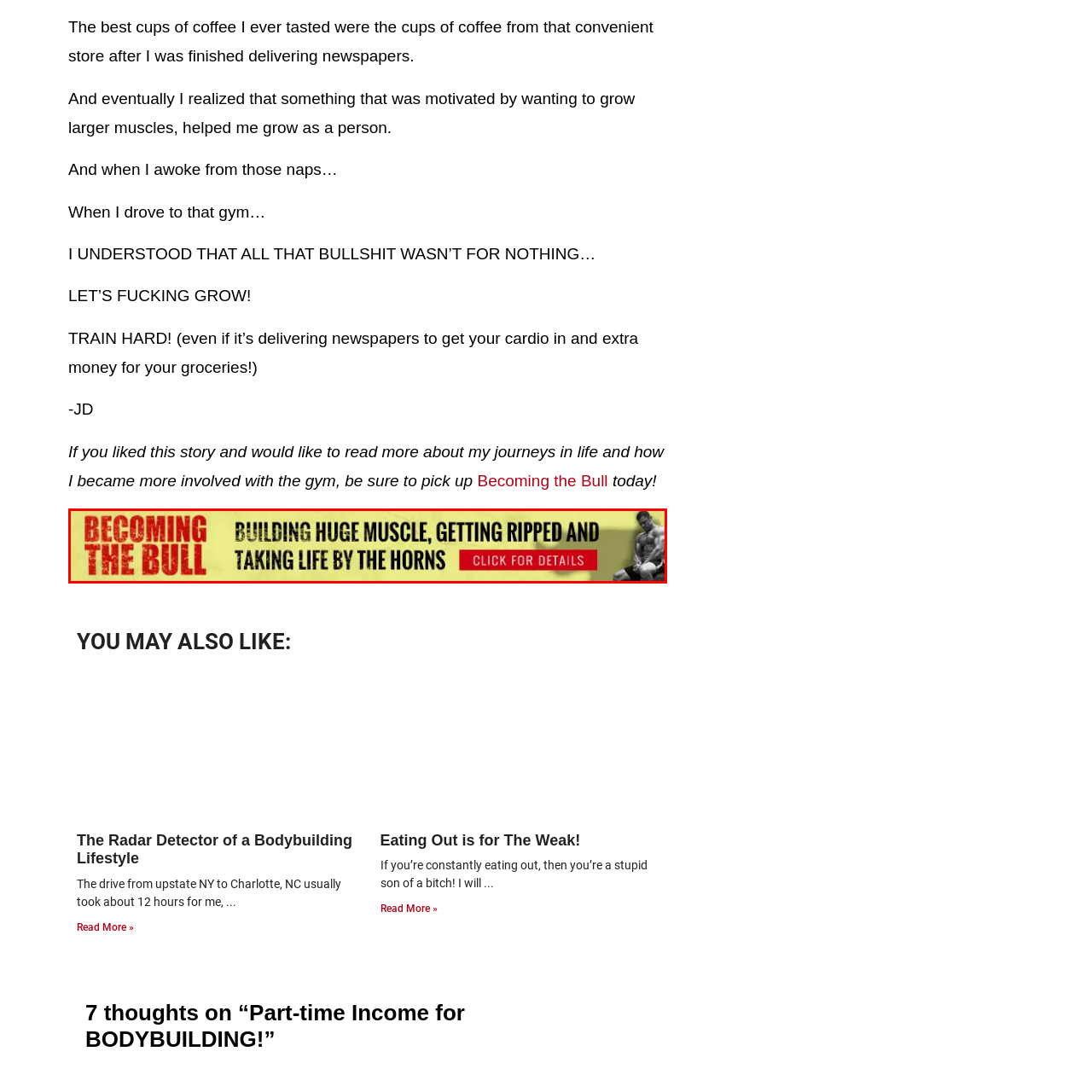Look closely at the image surrounded by the red box, What is the color of the background? Give your answer as a single word or phrase.

Yellow